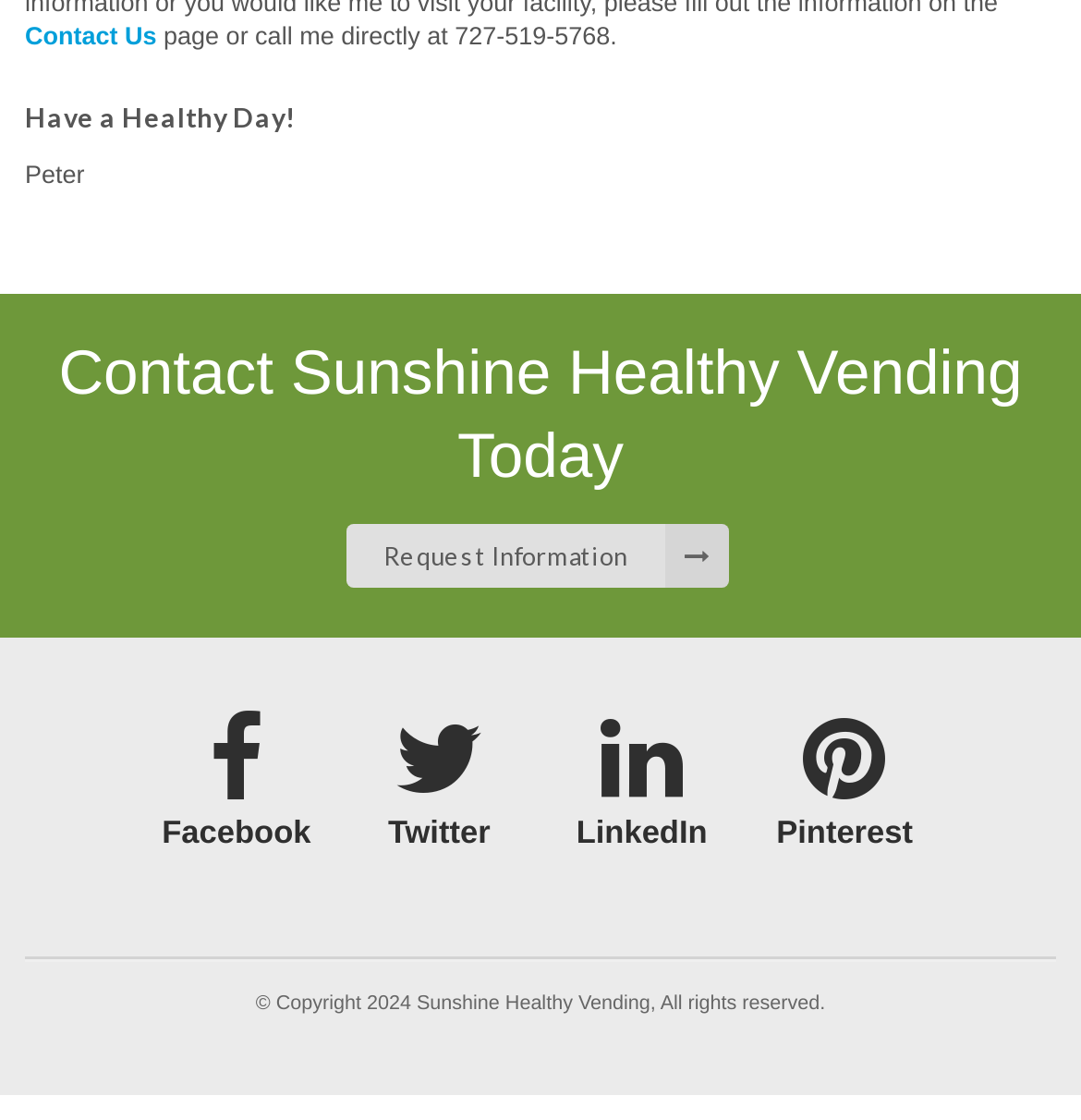Find and provide the bounding box coordinates for the UI element described here: "Twitter". The coordinates should be given as four float numbers between 0 and 1: [left, top, right, bottom].

[0.336, 0.637, 0.477, 0.766]